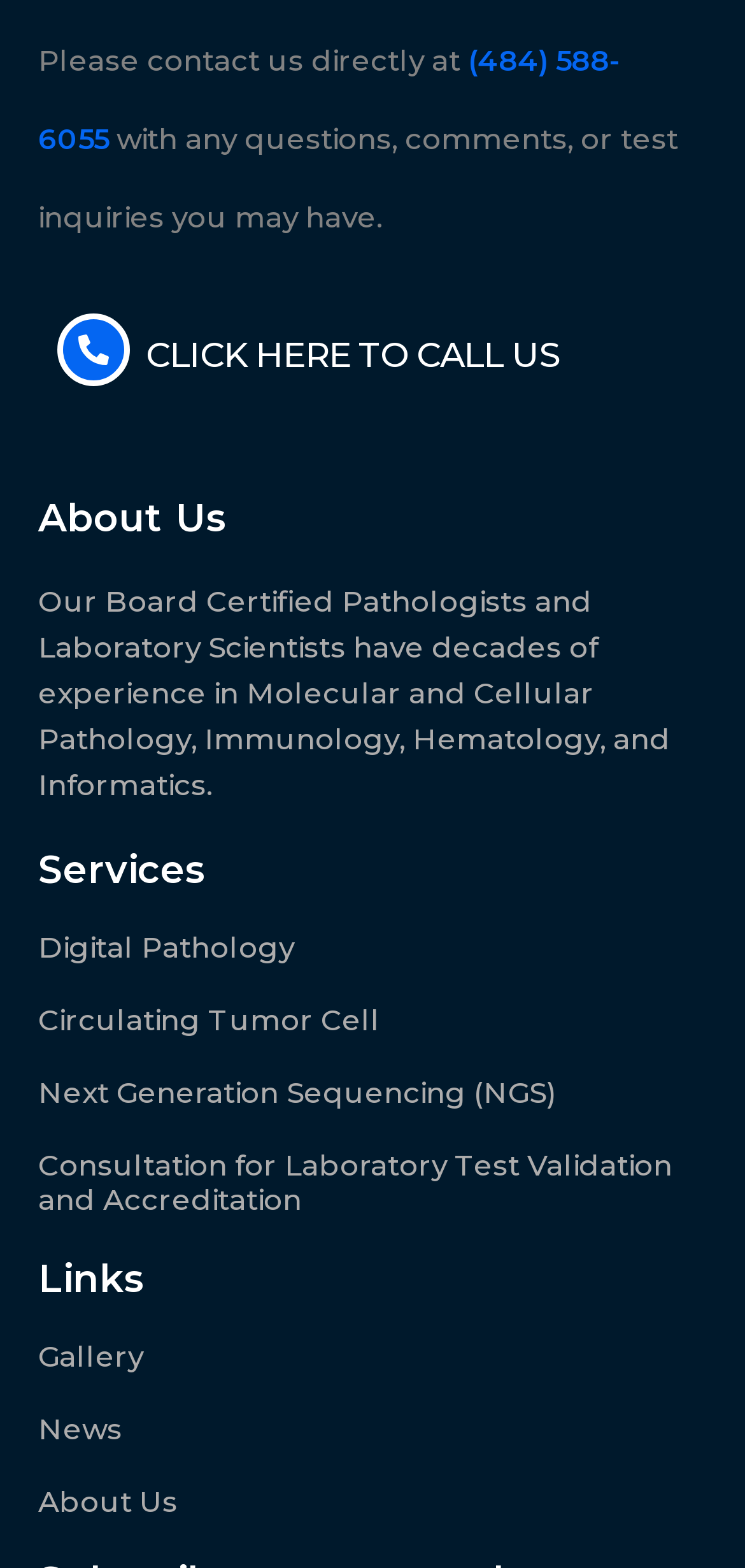How can I call the company?
Look at the image and answer the question using a single word or phrase.

Click HERE TO CALL US